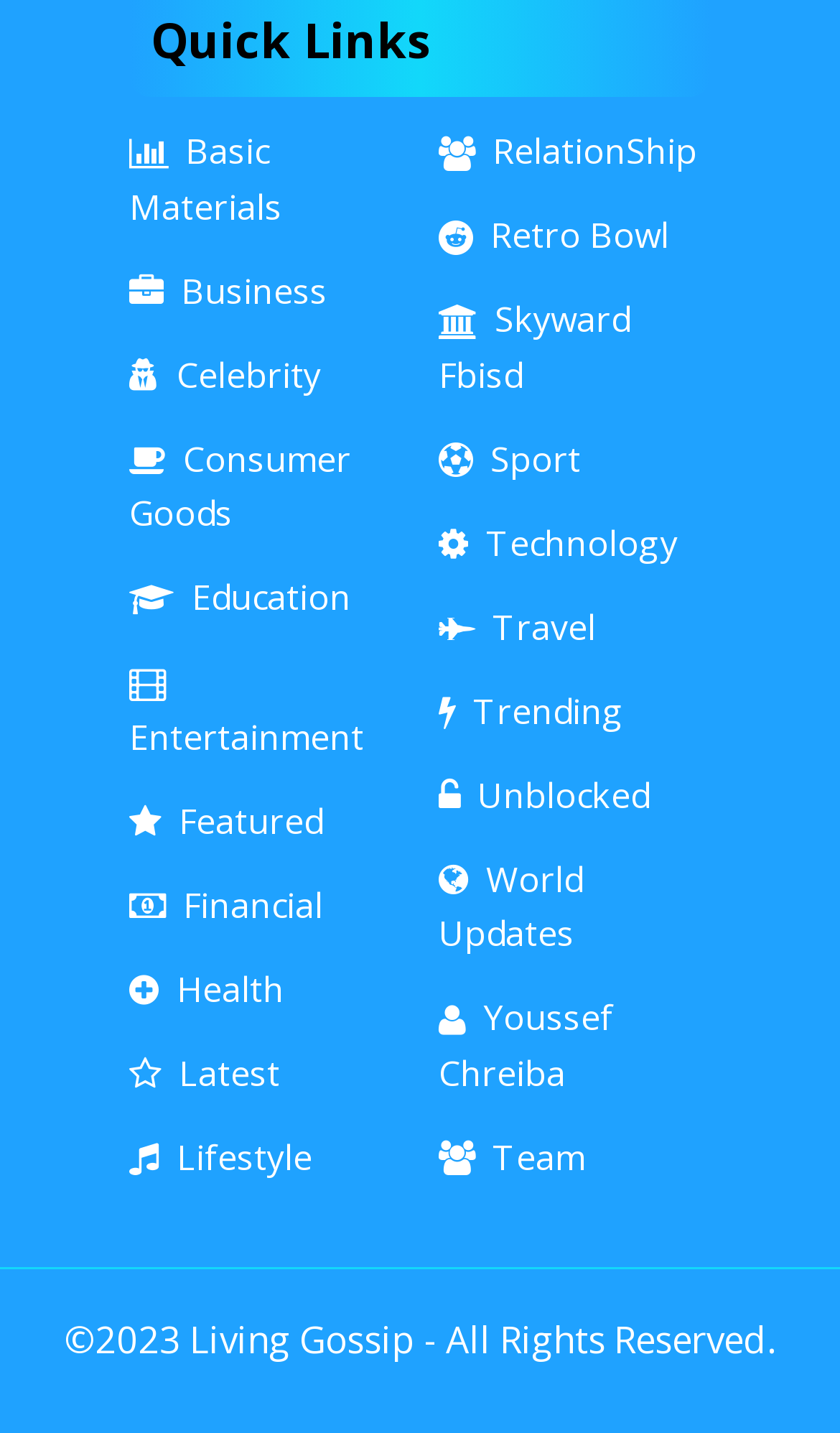Specify the bounding box coordinates for the region that must be clicked to perform the given instruction: "Explore Trending".

[0.522, 0.479, 0.742, 0.512]